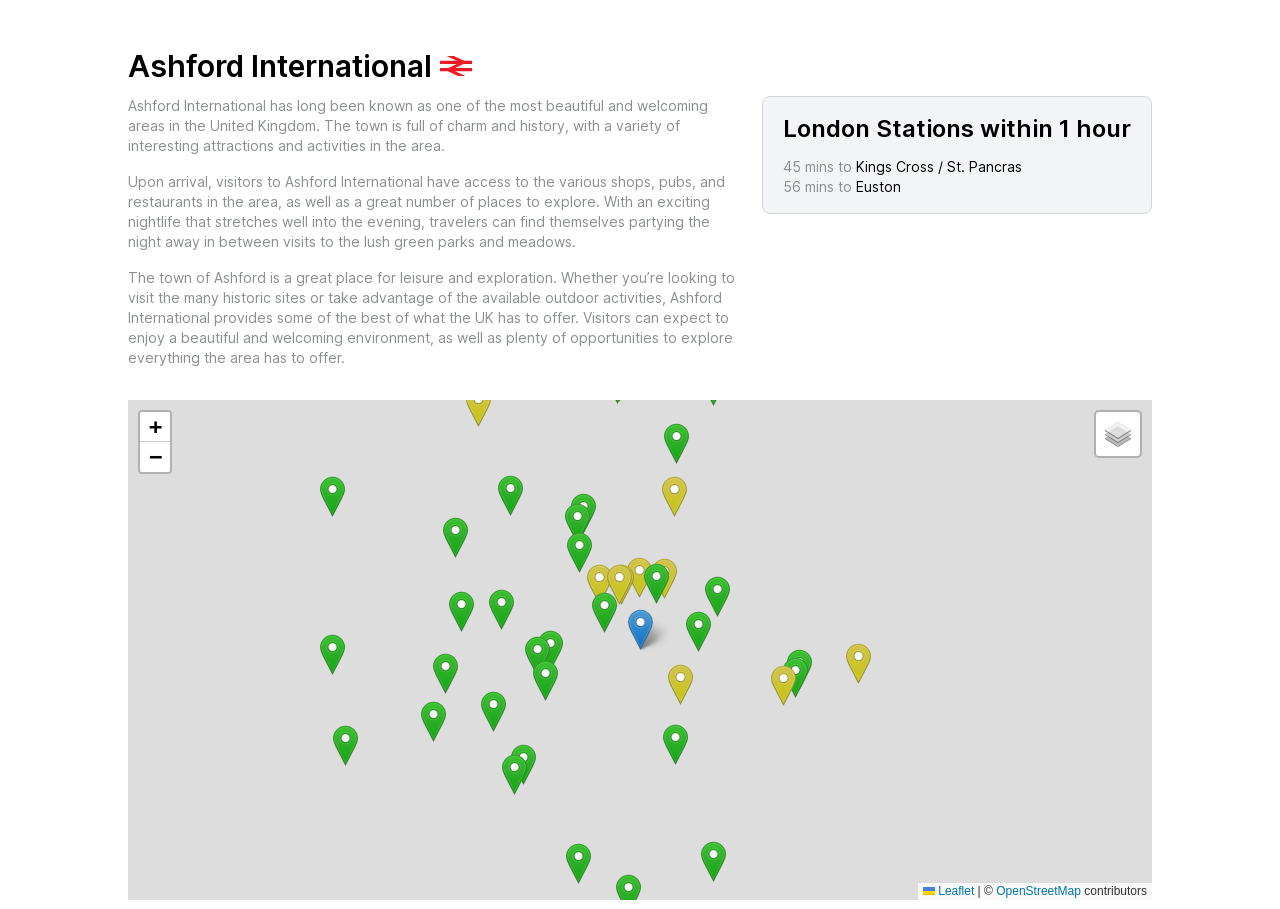Identify the bounding box coordinates of the section that should be clicked to achieve the task described: "Switch to a different layer".

[0.856, 0.453, 0.891, 0.502]